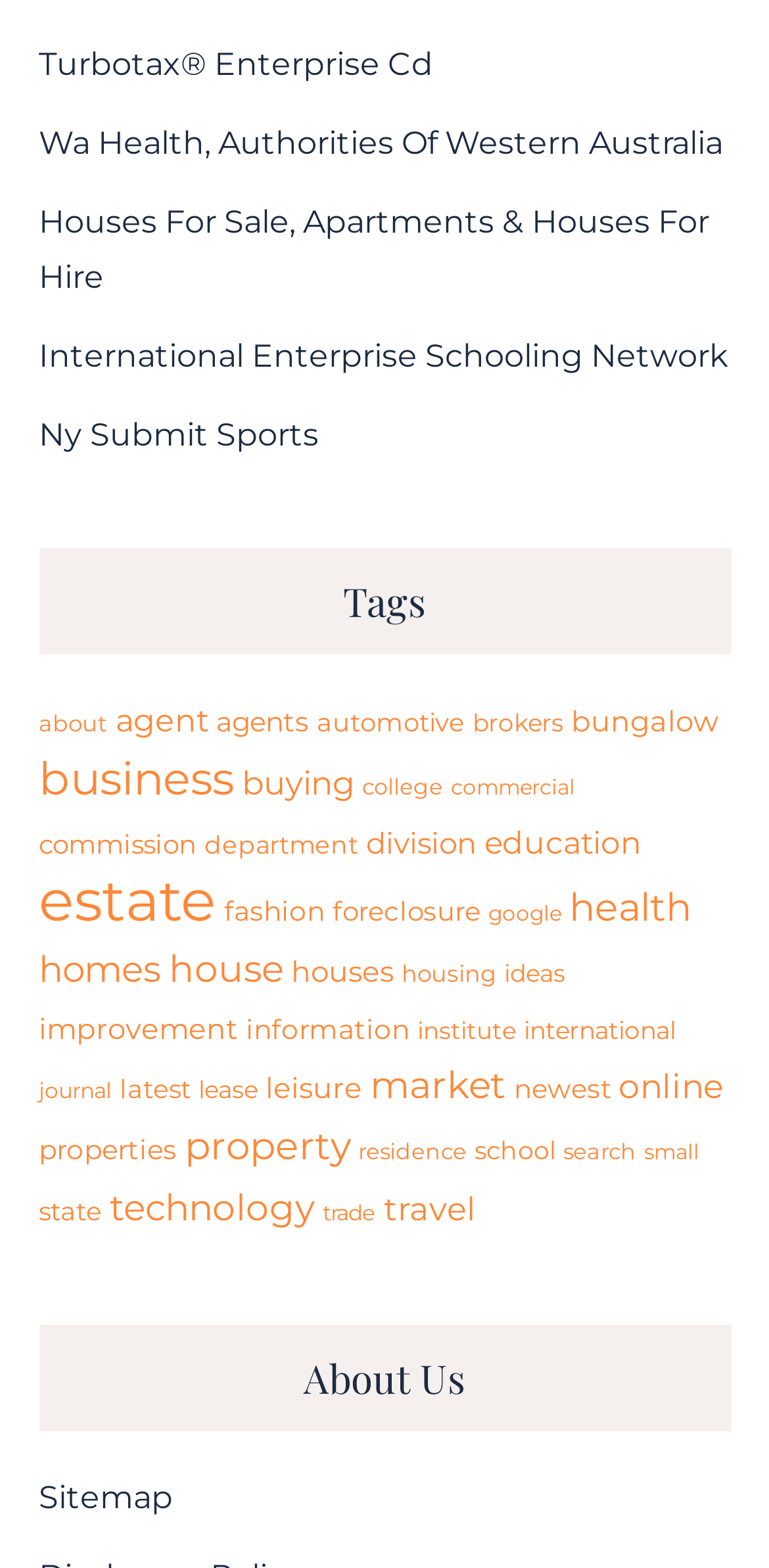Give the bounding box coordinates for the element described by: "Turbotax® Enterprise Cd".

[0.05, 0.029, 0.563, 0.053]